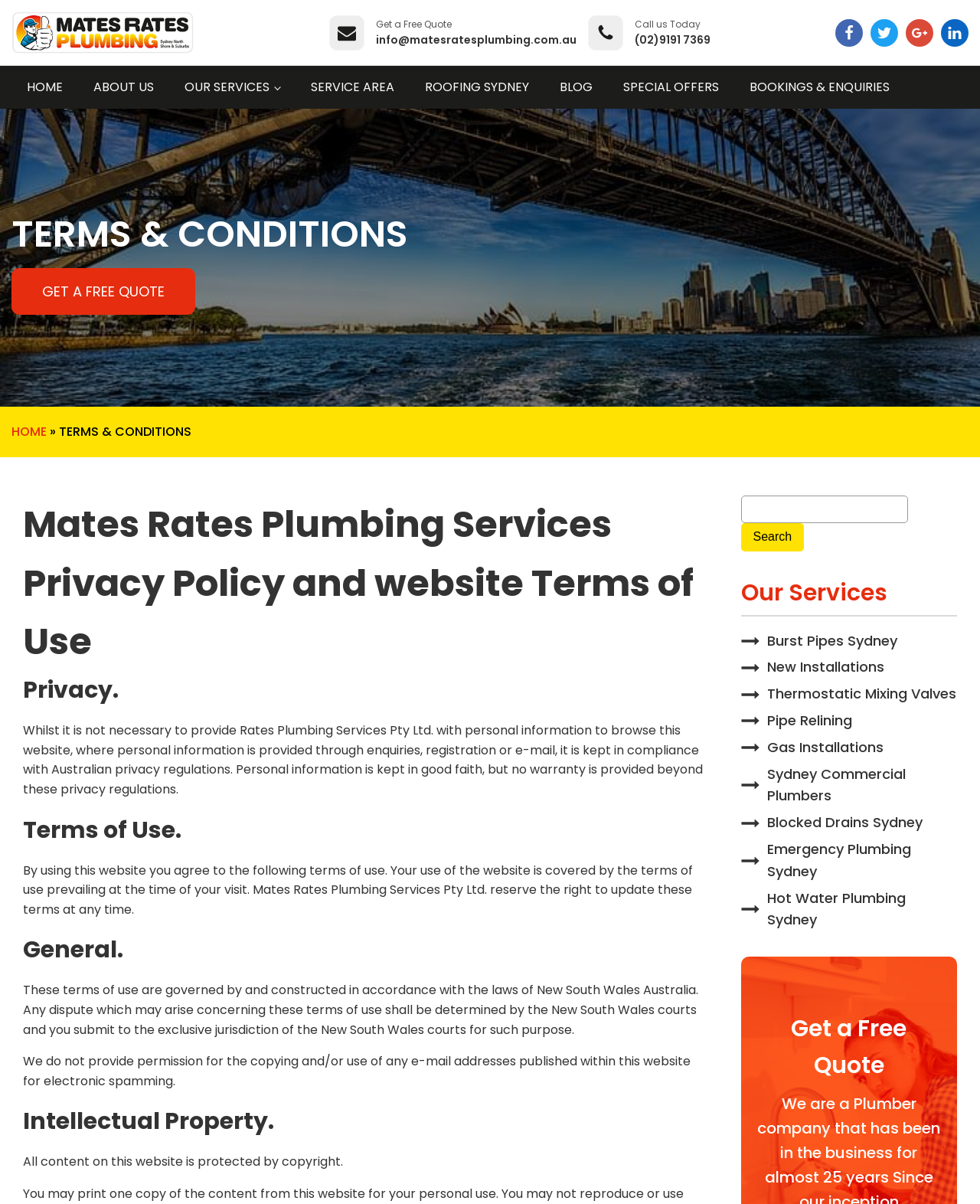Using the given description, provide the bounding box coordinates formatted as (top-left x, top-left y, bottom-right x, bottom-right y), with all values being floating point numbers between 0 and 1. Description: Cookies Settings

None